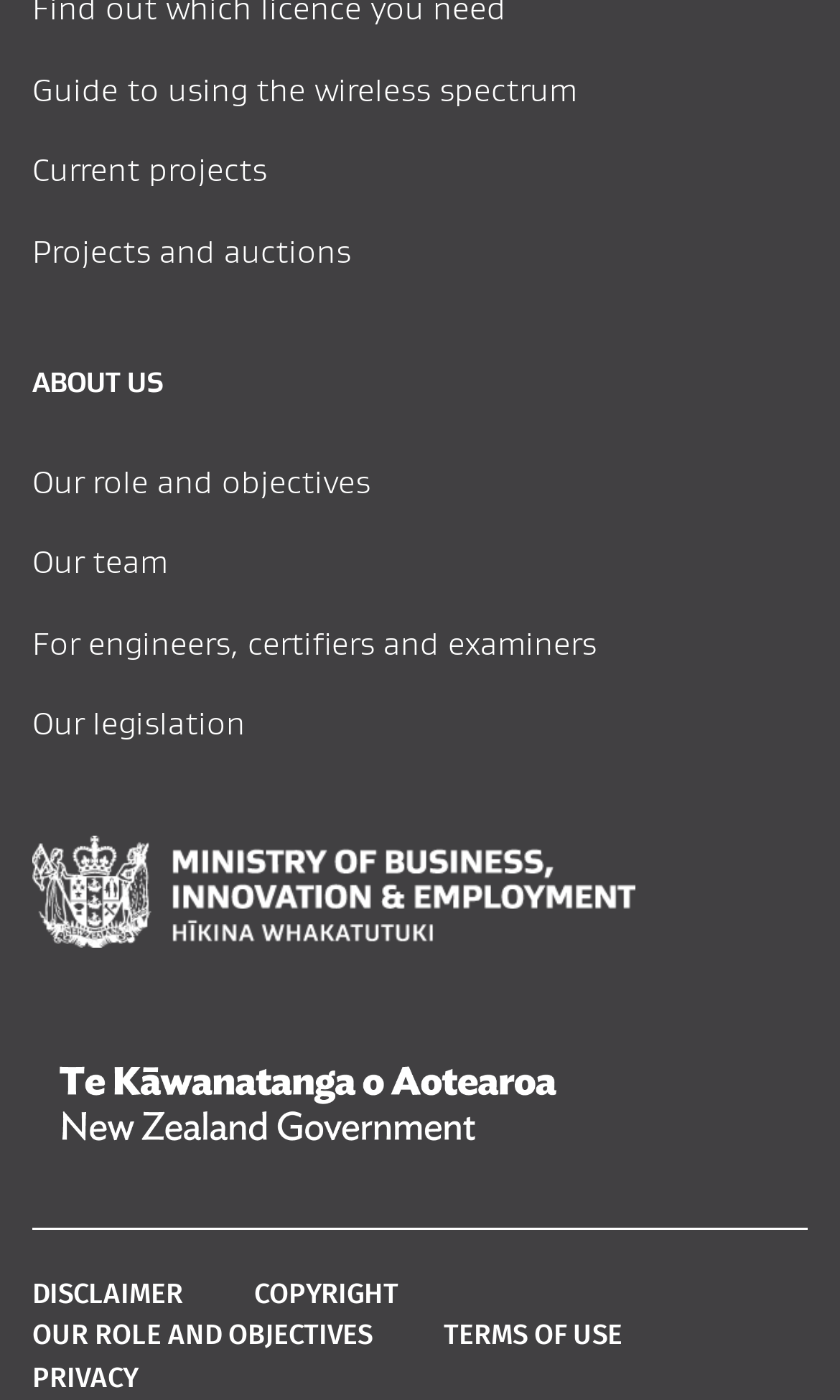How many links are there under 'ABOUT US'?
Please respond to the question with a detailed and well-explained answer.

I counted the links under the 'ABOUT US' heading and found four: 'Our role and objectives', 'Our team', 'For engineers, certifiers and examiners', and 'Our legislation'.